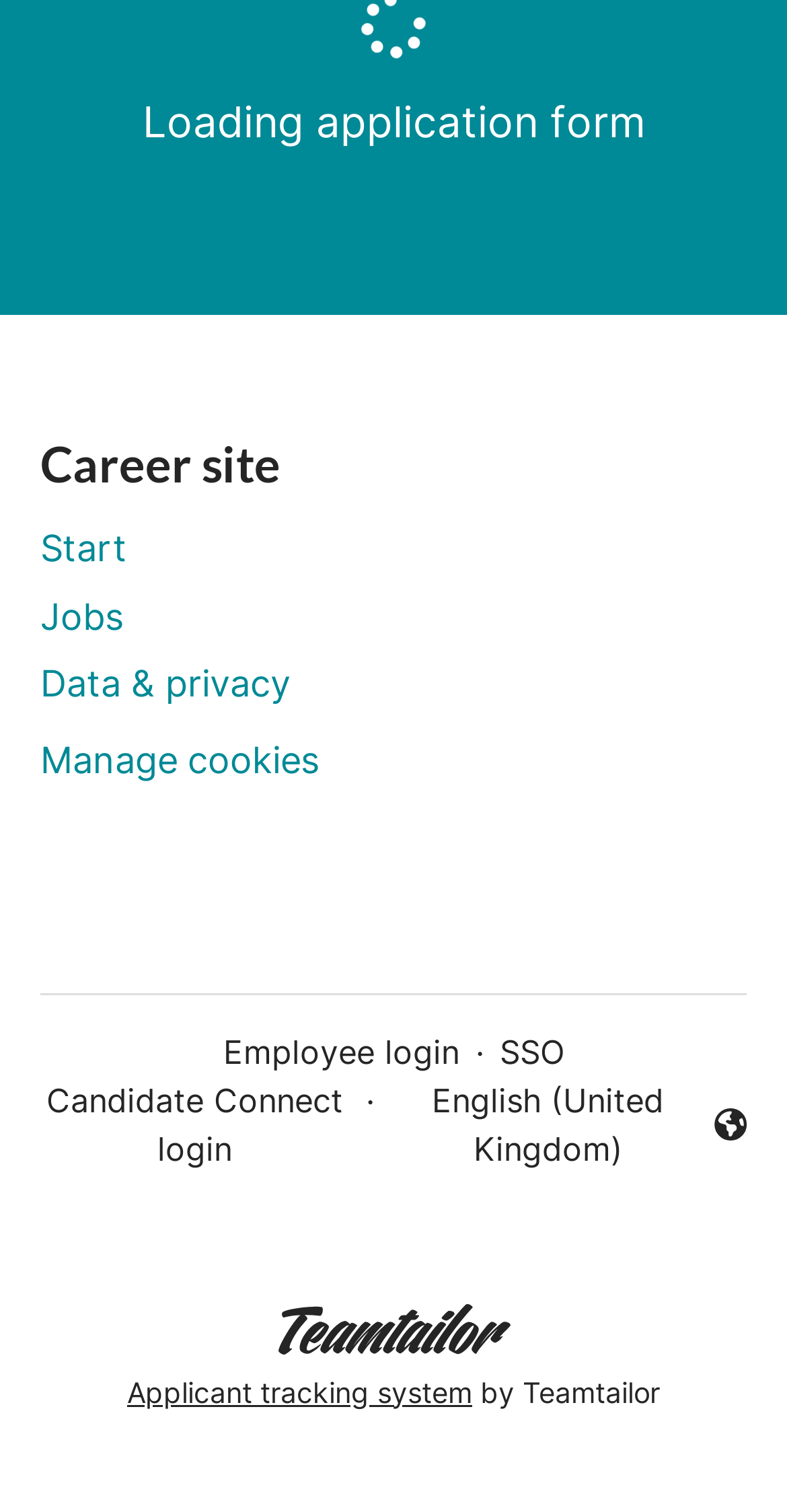Answer the question briefly using a single word or phrase: 
What is the name of the applicant tracking system?

Teamtailor